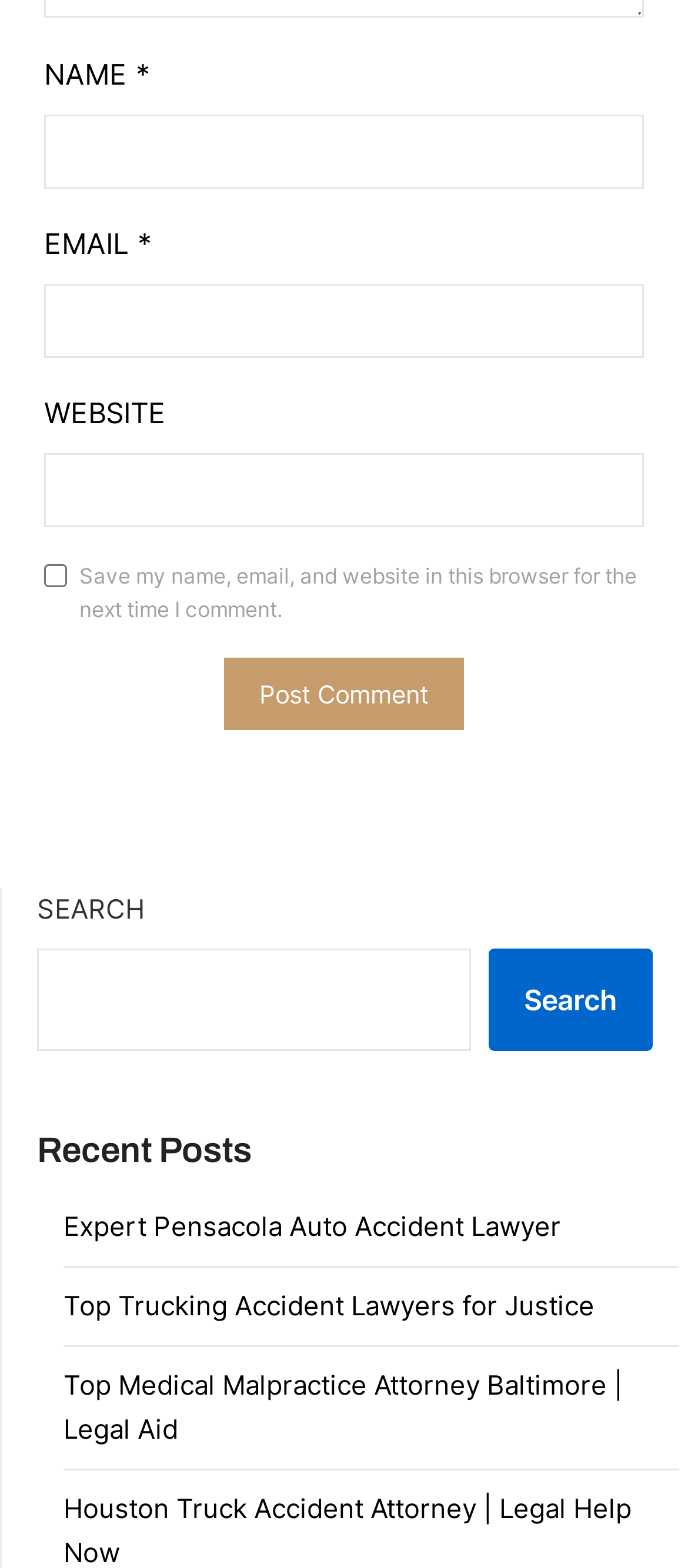Analyze the image and answer the question with as much detail as possible: 
What is the topic of the first link?

The first link is labeled 'Expert Pensacola Auto Accident Lawyer', which suggests that the topic of the link is related to auto accident lawyers in Pensacola.